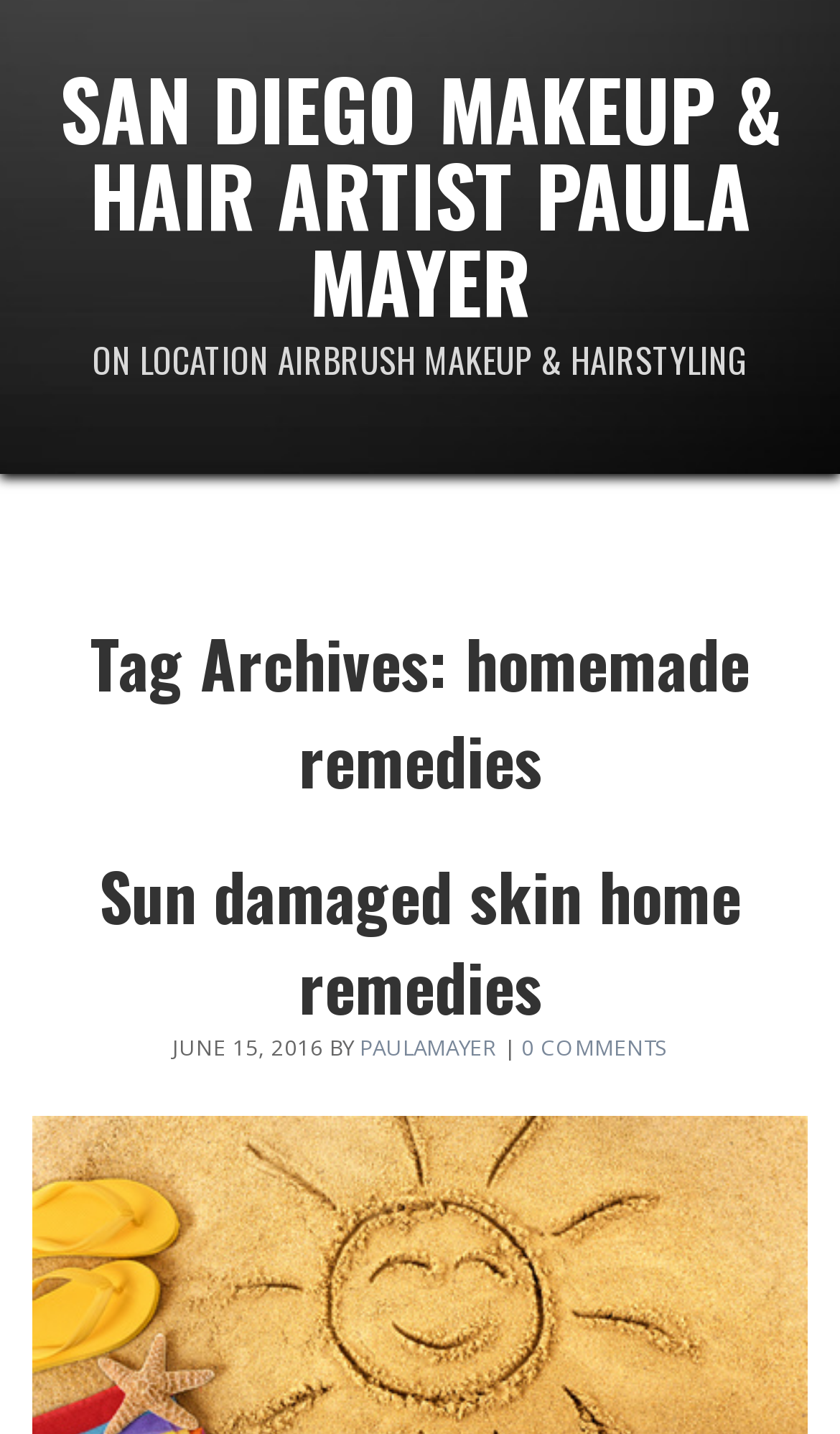What is the principal heading displayed on the webpage?

SAN DIEGO MAKEUP & HAIR ARTIST PAULA MAYER